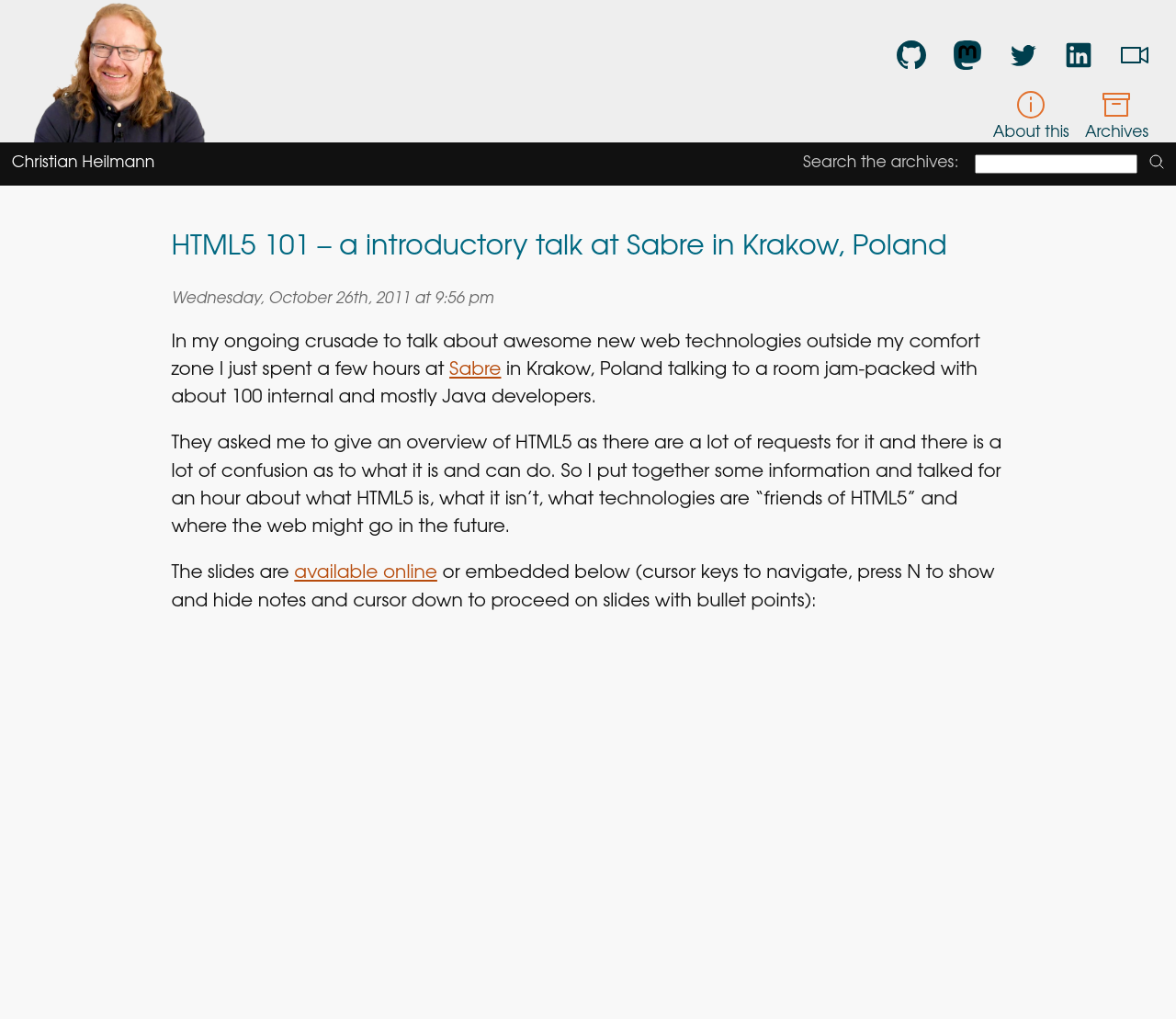Determine the bounding box coordinates of the area to click in order to meet this instruction: "Search the archives".

[0.829, 0.151, 0.967, 0.17]